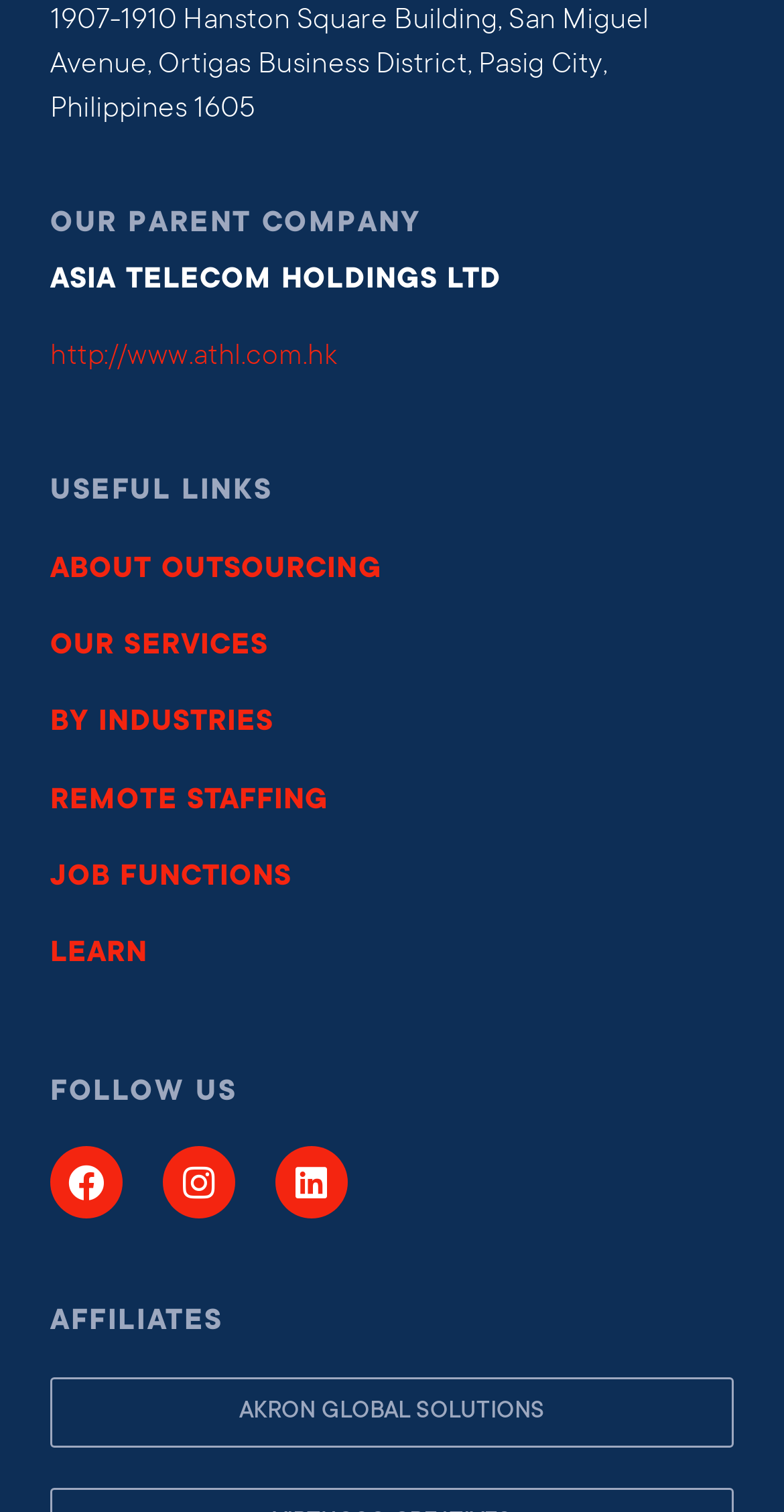Provide a single word or phrase answer to the question: 
How many social media links are available?

3